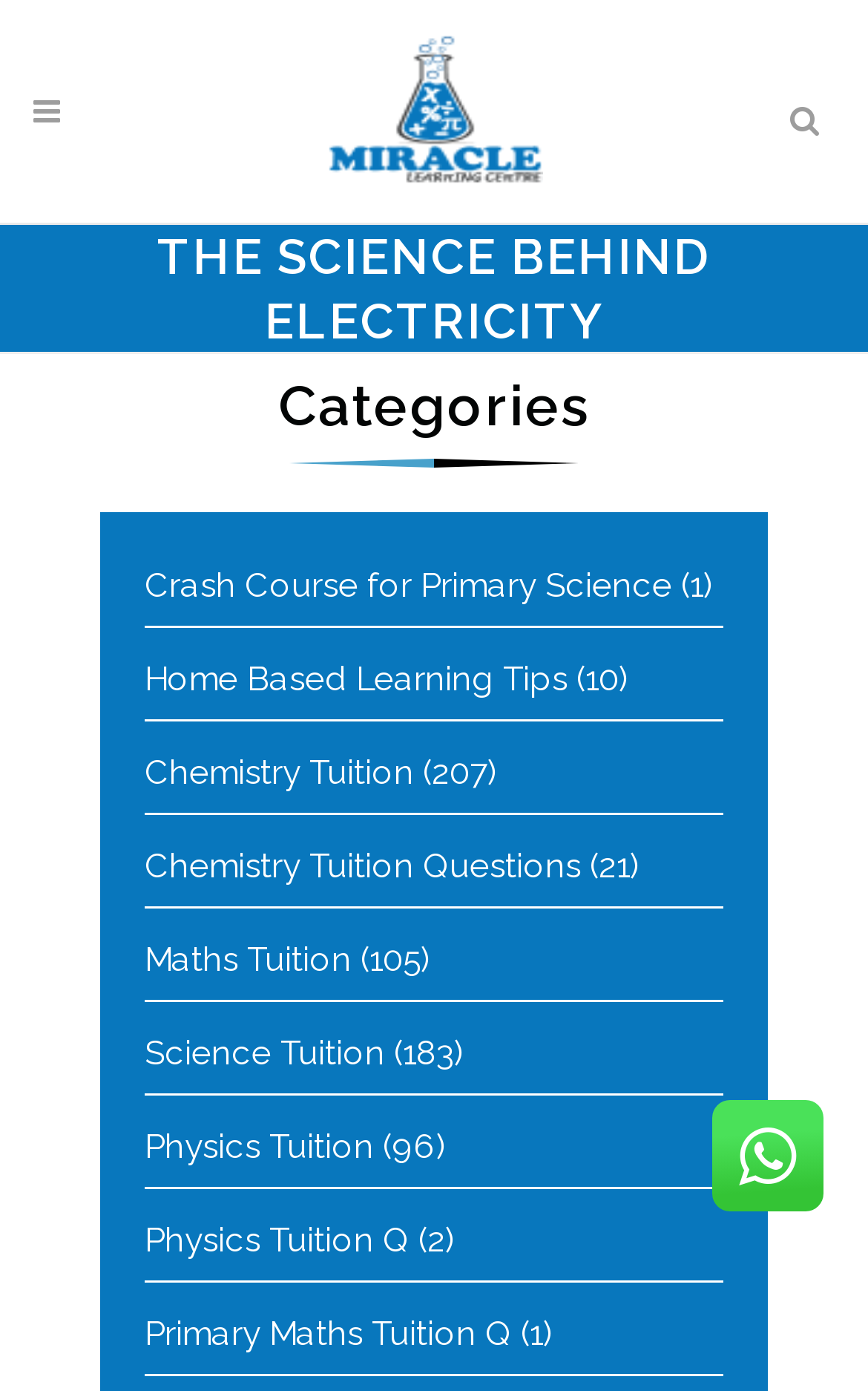Determine the bounding box coordinates of the section I need to click to execute the following instruction: "View Crash Course for Primary Science". Provide the coordinates as four float numbers between 0 and 1, i.e., [left, top, right, bottom].

[0.167, 0.407, 0.774, 0.436]